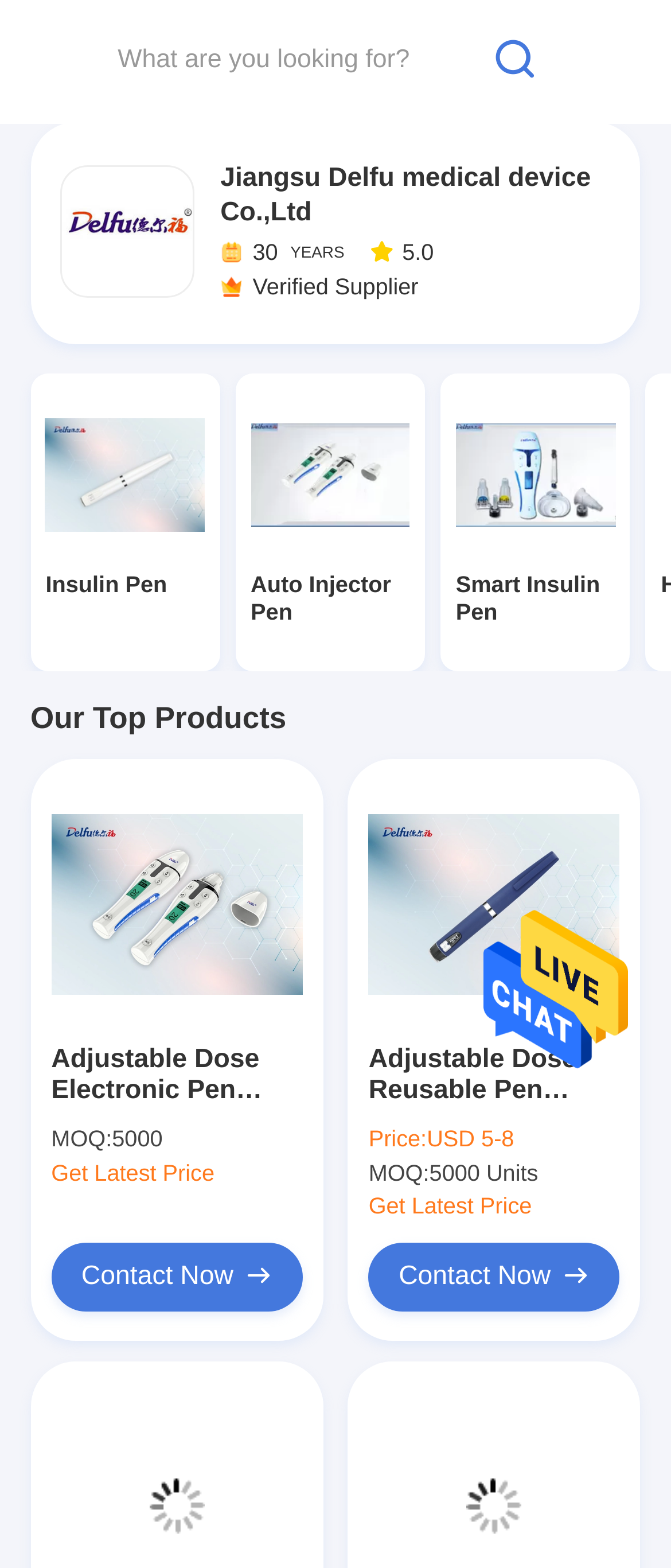Could you specify the bounding box coordinates for the clickable section to complete the following instruction: "Get Latest Price of Adjustable Dose Electronic Pen Injector Needle Hidden For Insulin HGH"?

[0.076, 0.739, 0.32, 0.756]